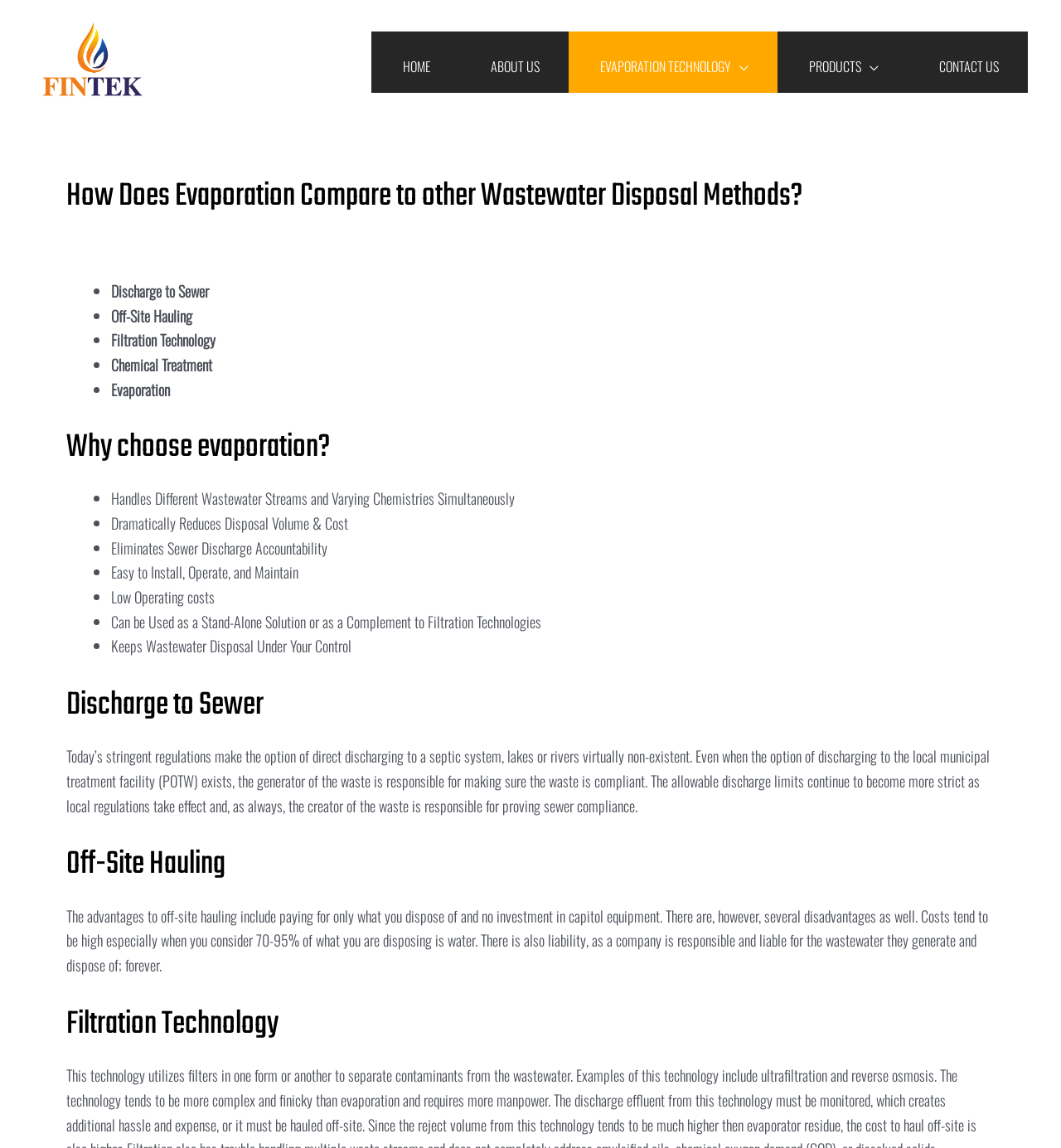Why is evaporation a good wastewater disposal method?
Using the image as a reference, answer the question in detail.

According to the webpage, evaporation is a good wastewater disposal method because it can handle different wastewater streams and varying chemistries simultaneously, among other benefits.